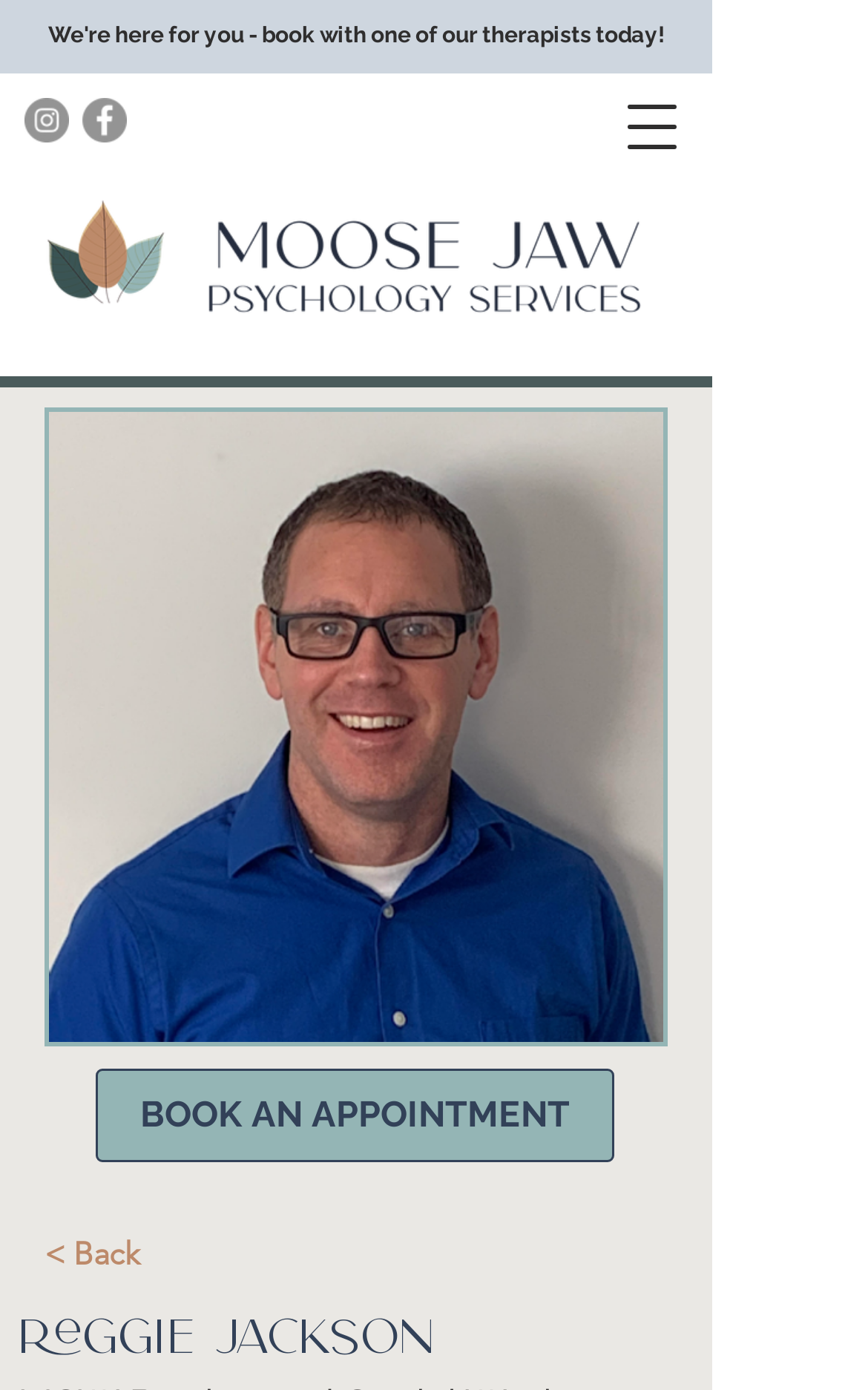Identify the bounding box for the given UI element using the description provided. Coordinates should be in the format (top-left x, top-left y, bottom-right x, bottom-right y) and must be between 0 and 1. Here is the description: The Top Thing Staff

None